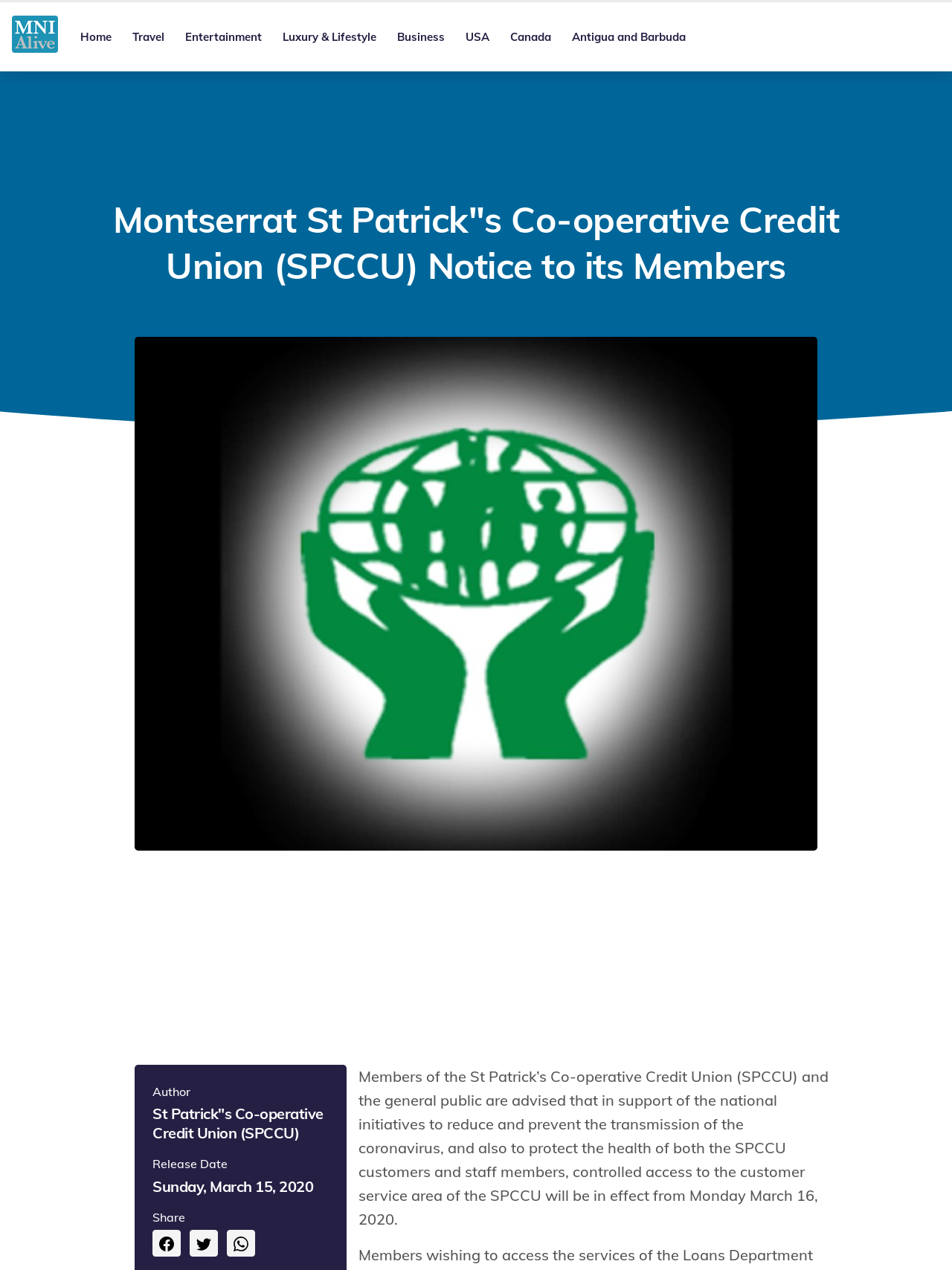Given the element description Canada, predict the bounding box coordinates for the UI element in the webpage screenshot. The format should be (top-left x, top-left y, bottom-right x, bottom-right y), and the values should be between 0 and 1.

[0.525, 0.018, 0.59, 0.04]